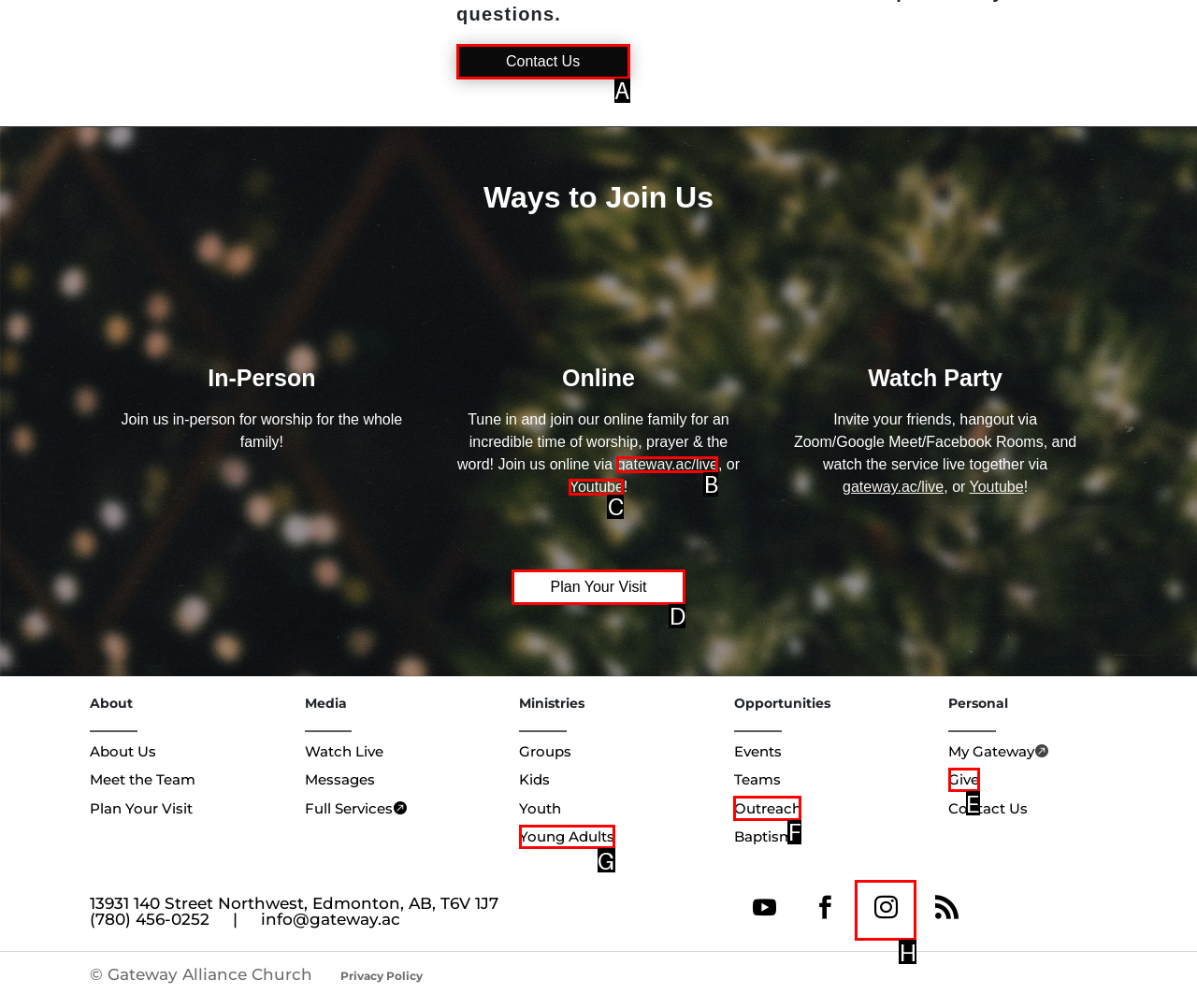Based on the description: Plan Your Visit
Select the letter of the corresponding UI element from the choices provided.

D